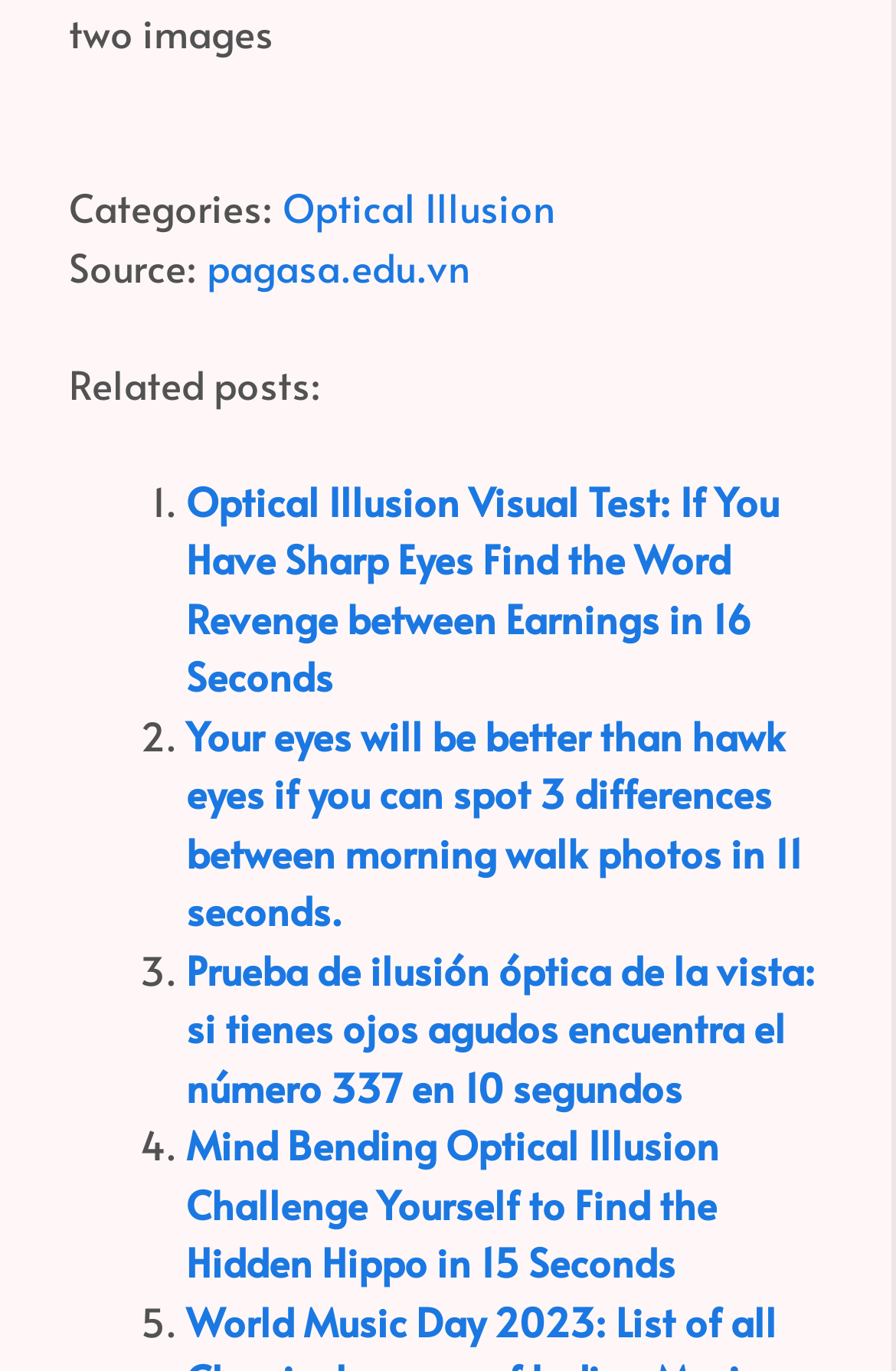Provide a brief response to the question using a single word or phrase: 
What is the last related post about?

Finding a hidden hippo